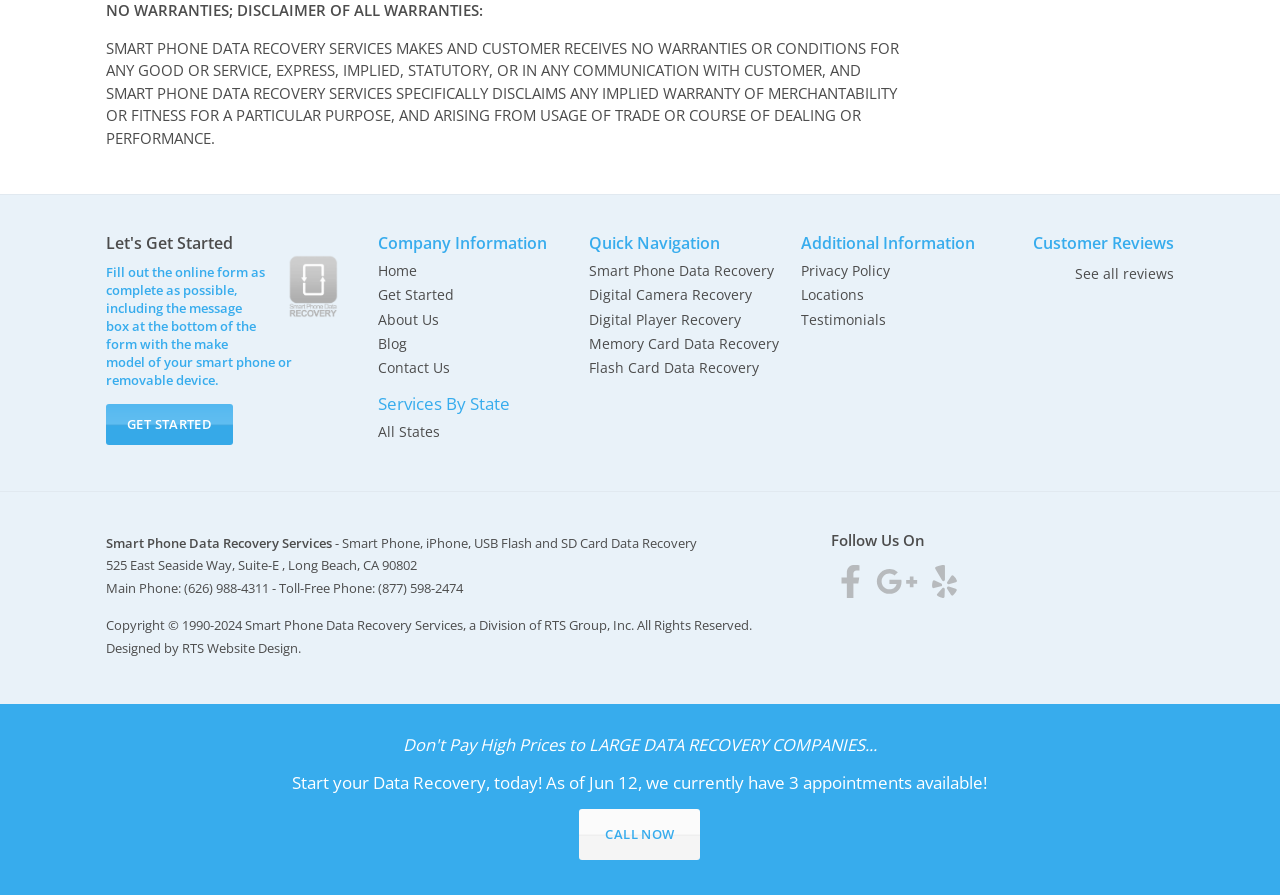Locate the bounding box coordinates of the element that should be clicked to execute the following instruction: "Click on 'CALL NOW'".

[0.453, 0.904, 0.547, 0.961]